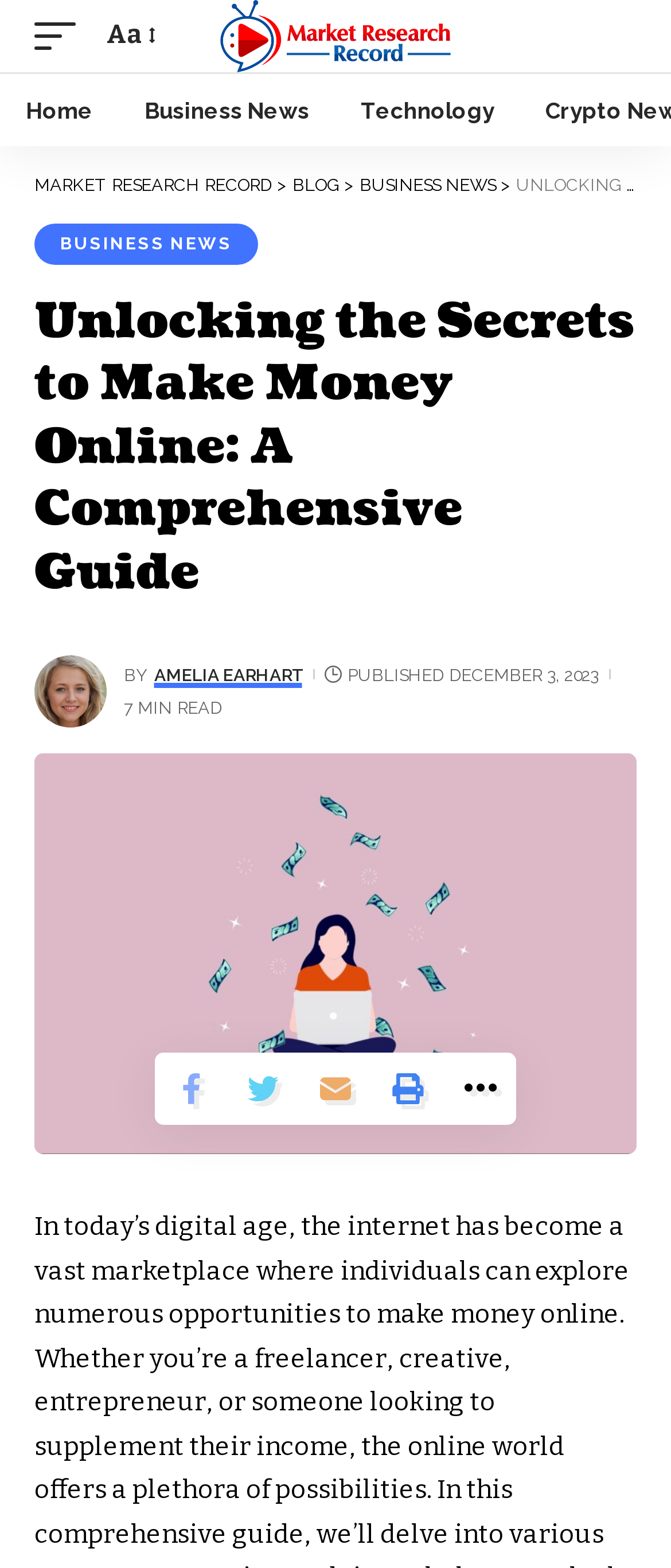Locate the bounding box coordinates of the area to click to fulfill this instruction: "Click the 'Market Research Record' link". The bounding box should be presented as four float numbers between 0 and 1, in the order [left, top, right, bottom].

[0.328, 0.0, 0.672, 0.046]